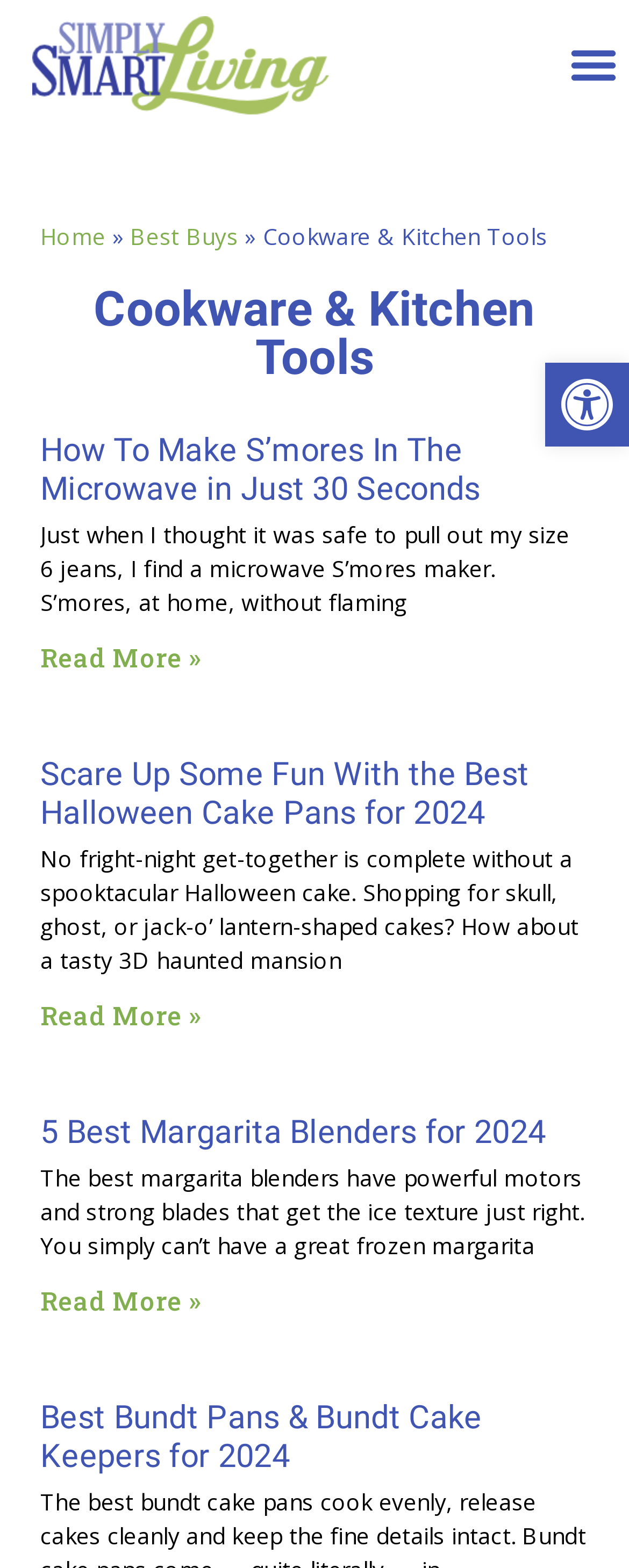Please find and generate the text of the main heading on the webpage.

Cookware & Kitchen Tools